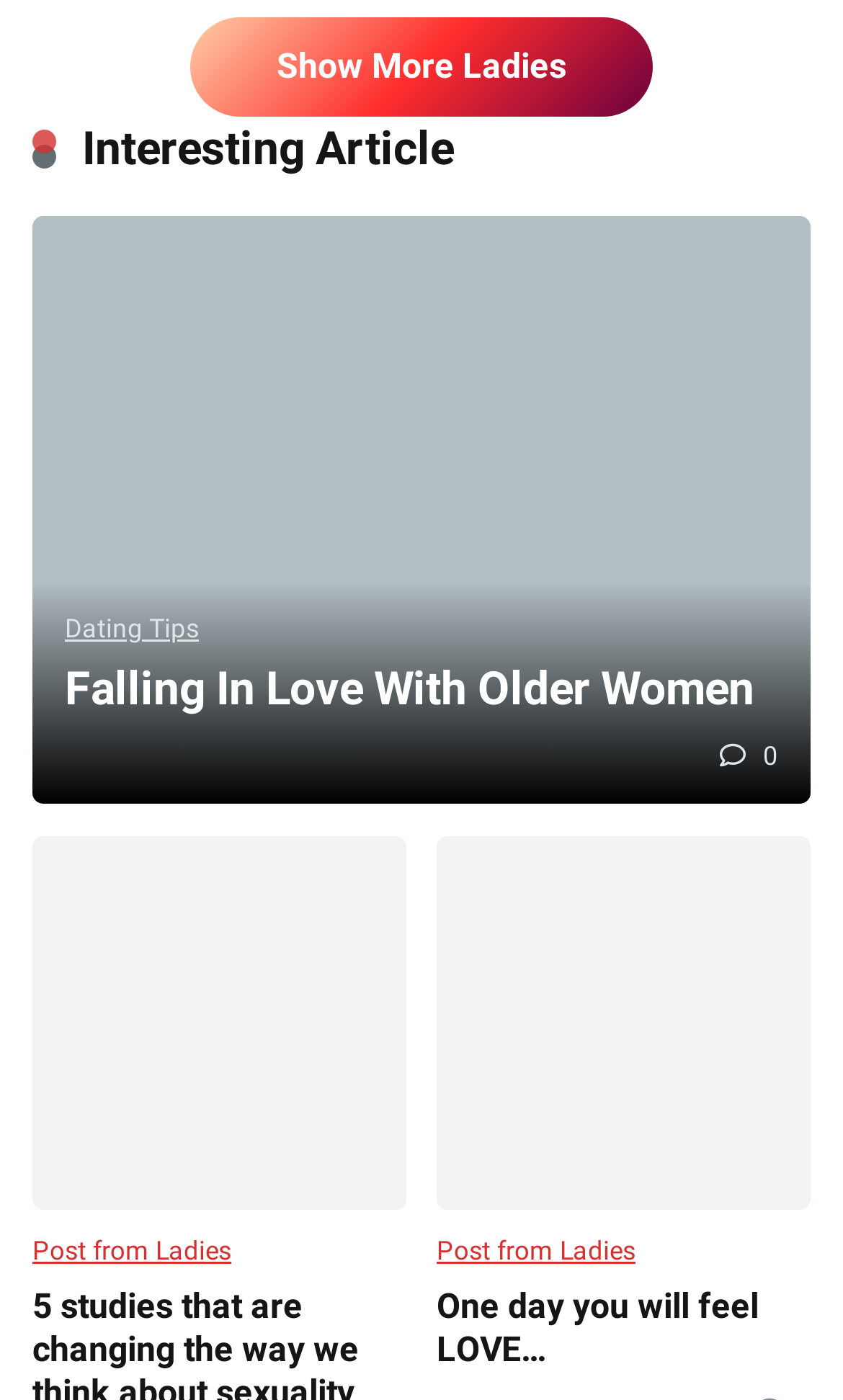Provide the bounding box coordinates of the HTML element described by the text: "Post from Ladies".

[0.518, 0.882, 0.754, 0.905]